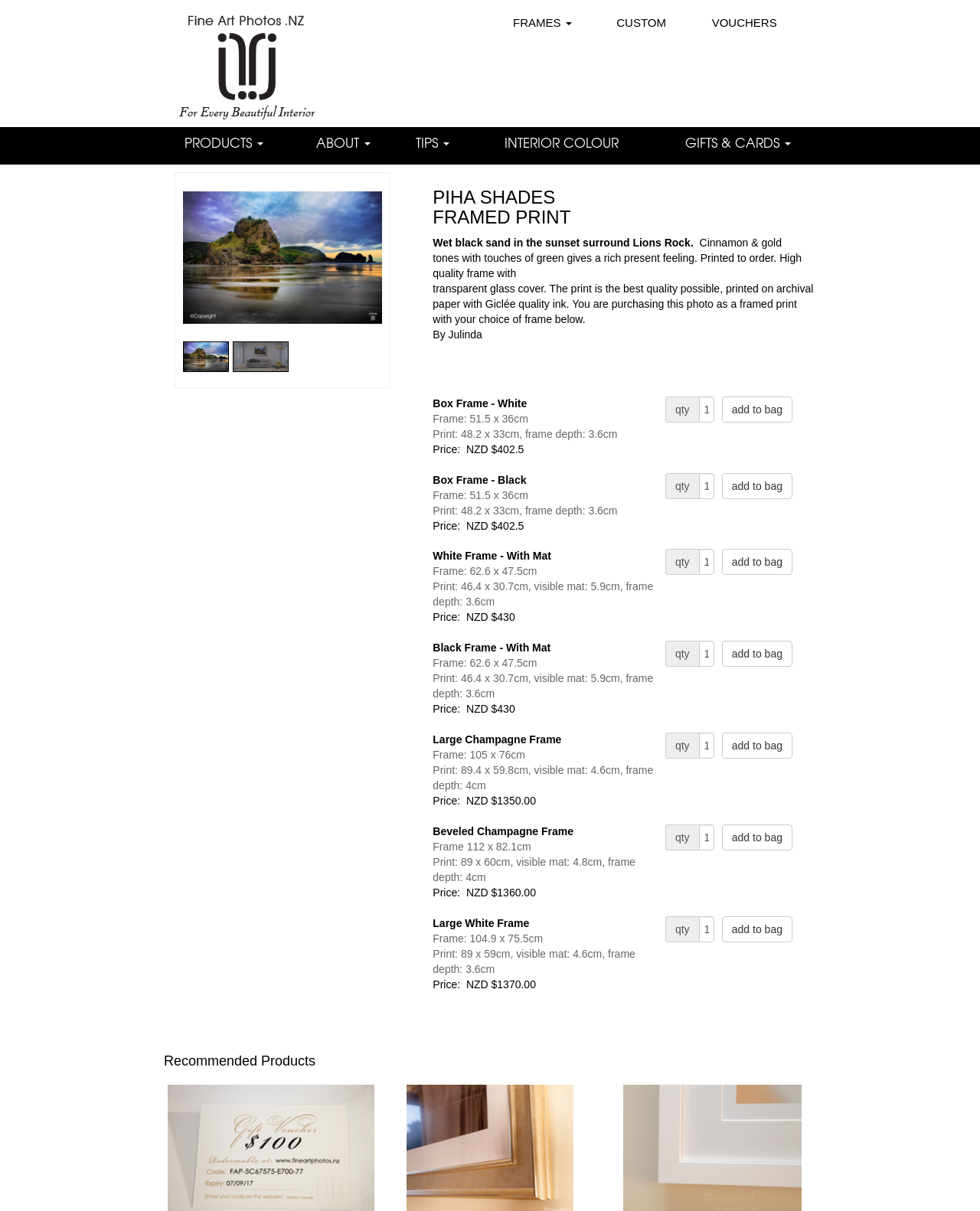Please locate the clickable area by providing the bounding box coordinates to follow this instruction: "click home page".

[0.183, 0.013, 0.5, 0.099]